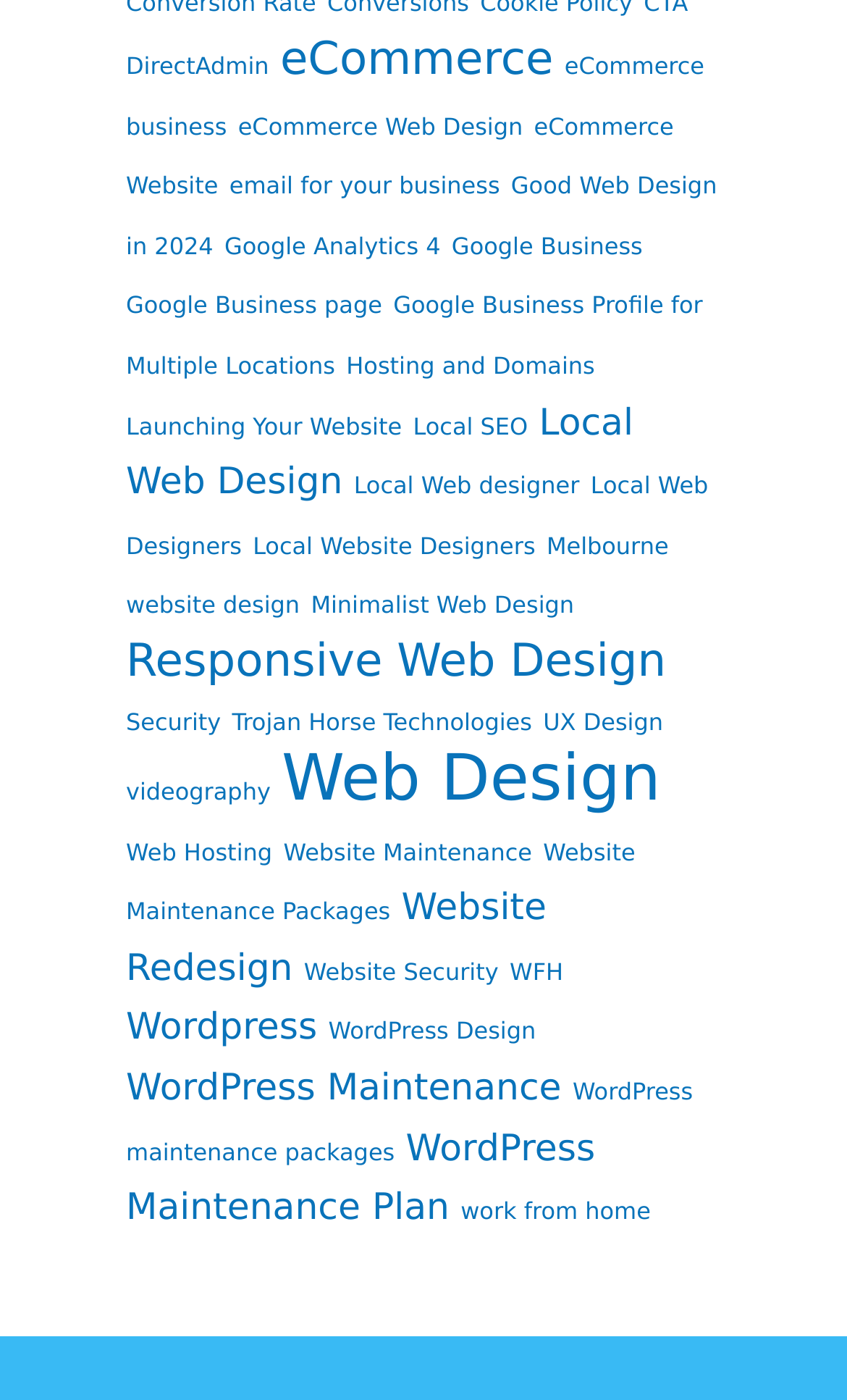Given the description "Hosting and Domains", provide the bounding box coordinates of the corresponding UI element.

[0.409, 0.251, 0.702, 0.271]